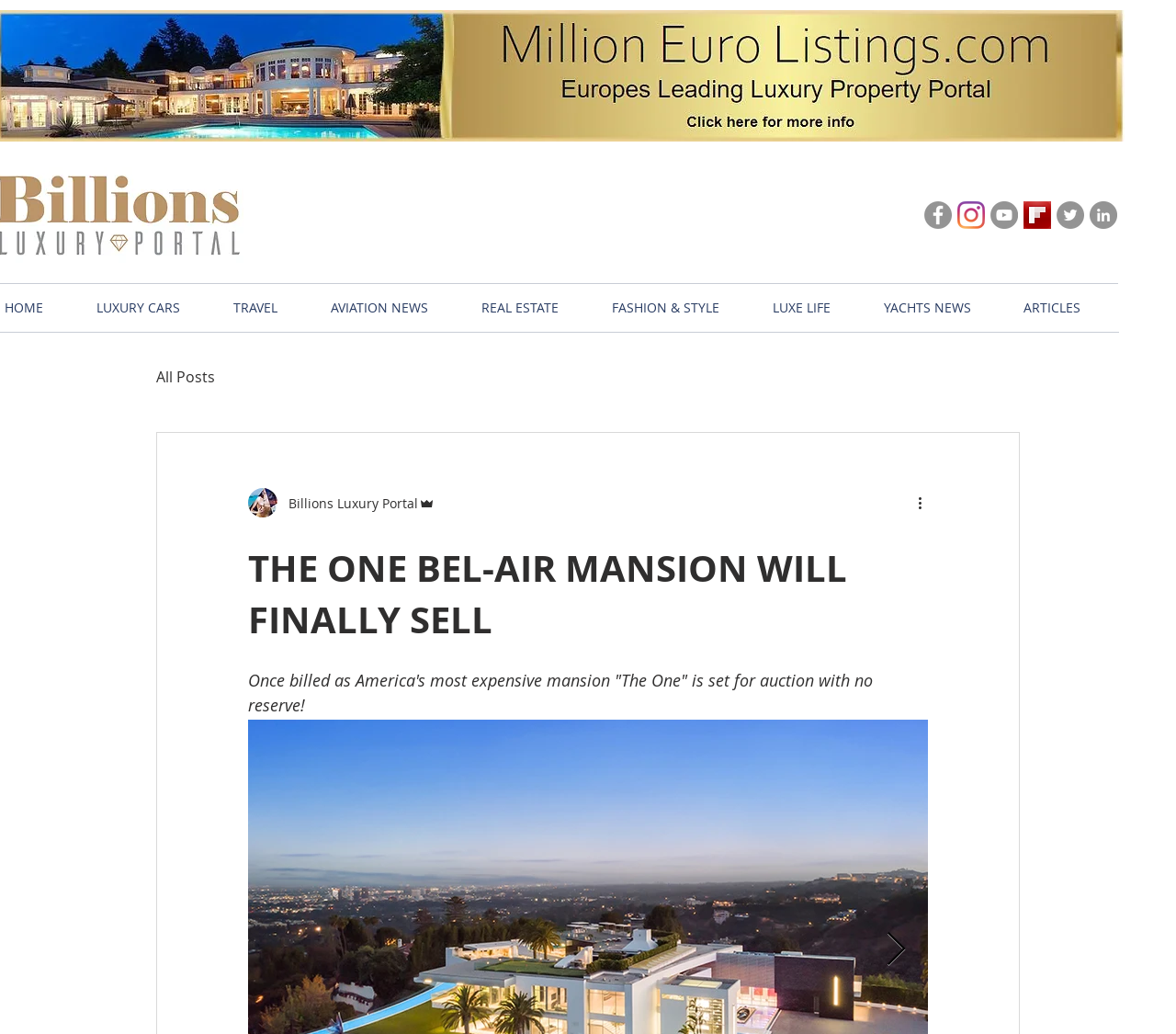Using the provided element description: "FASHION & STYLE", identify the bounding box coordinates. The coordinates should be four floats between 0 and 1 in the order [left, top, right, bottom].

[0.509, 0.276, 0.645, 0.32]